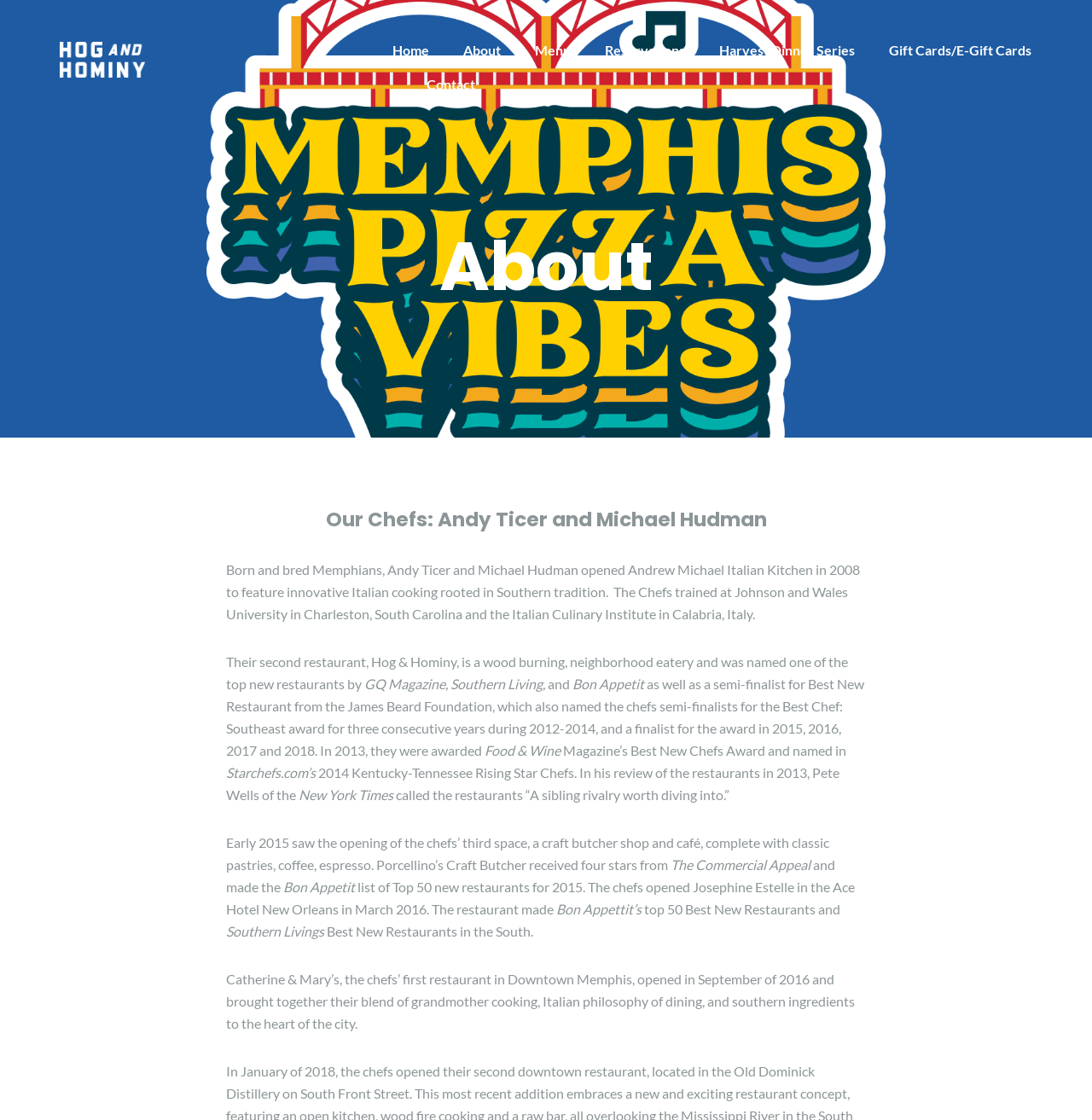Based on the element description Reservations, identify the bounding box coordinates for the UI element. The coordinates should be in the format (top-left x, top-left y, bottom-right x, bottom-right y) and within the 0 to 1 range.

[0.554, 0.037, 0.627, 0.052]